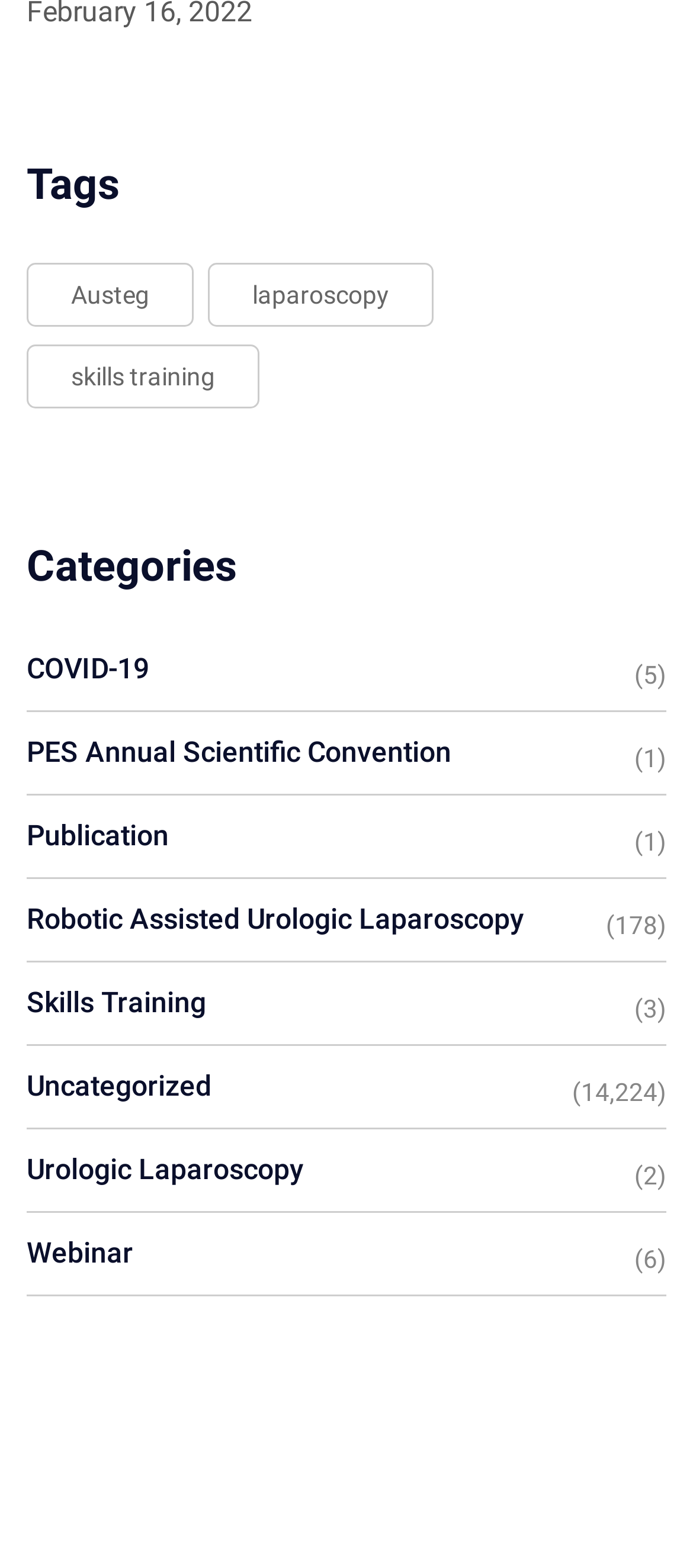Please identify the bounding box coordinates of the element on the webpage that should be clicked to follow this instruction: "Access the 'Webinar' page". The bounding box coordinates should be given as four float numbers between 0 and 1, formatted as [left, top, right, bottom].

[0.038, 0.788, 0.192, 0.81]